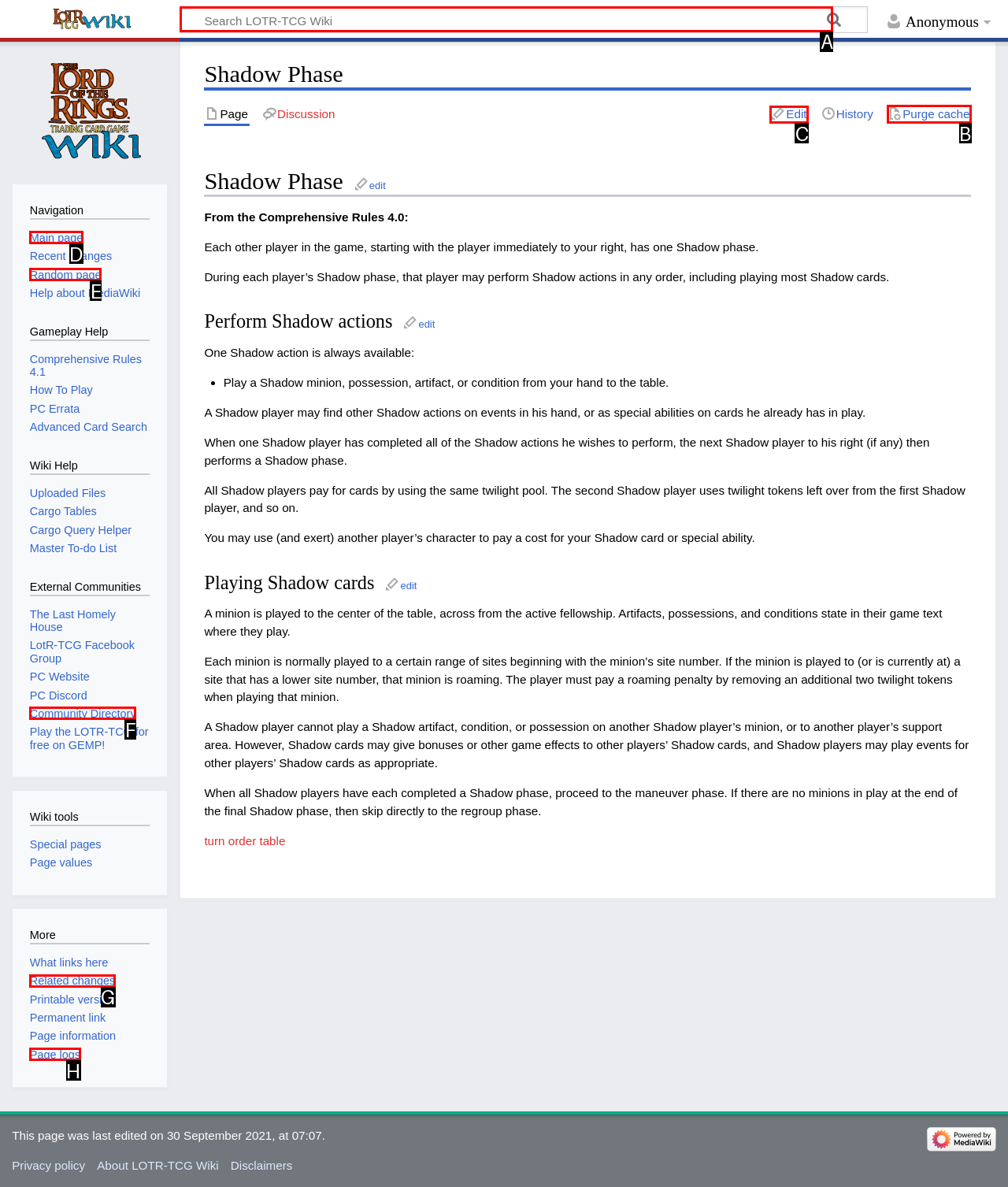Which HTML element should be clicked to complete the task: Edit the page? Answer with the letter of the corresponding option.

C